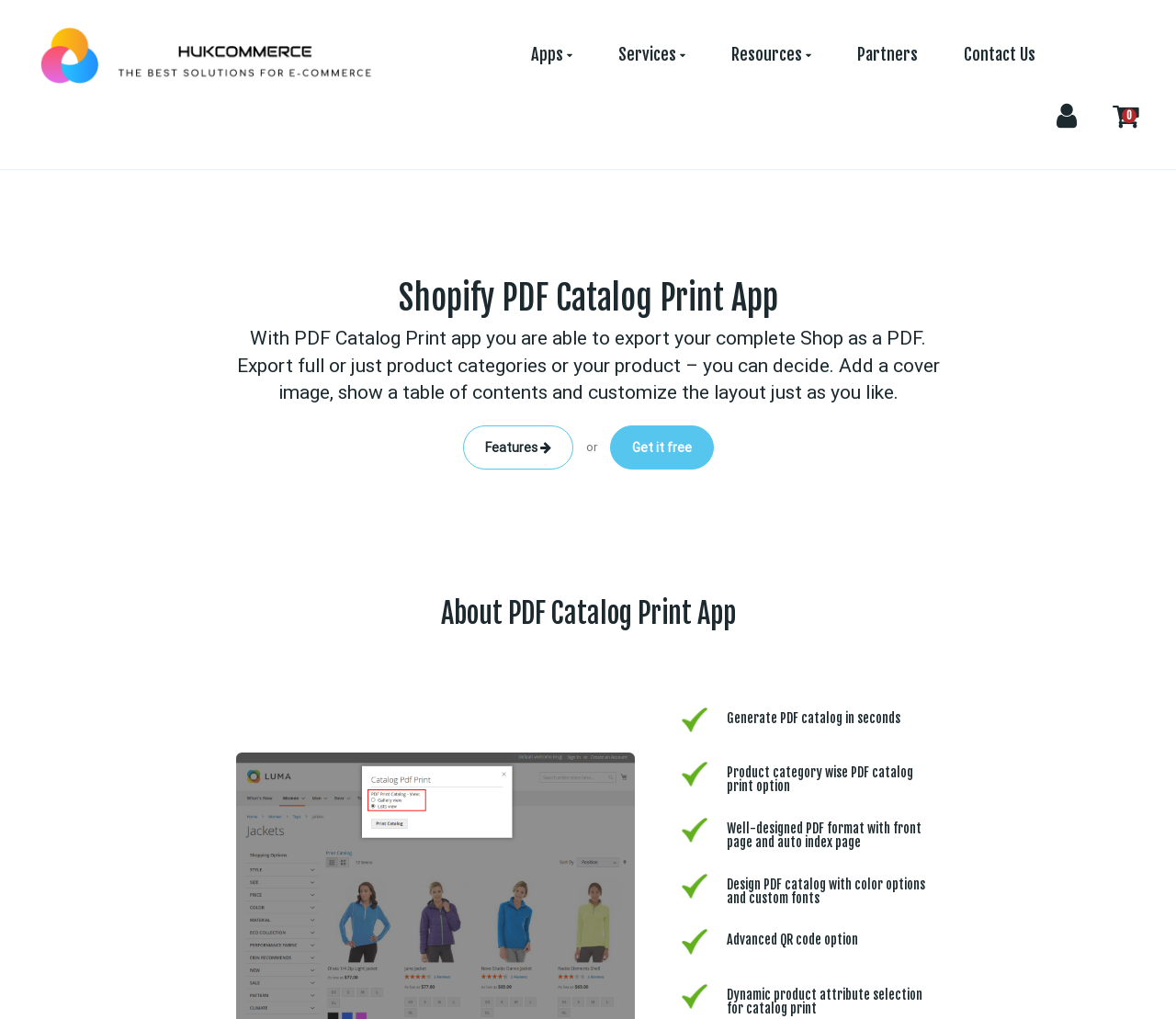Give the bounding box coordinates for the element described as: "alt="Cantina del Rio Mexican Restaurant"".

None